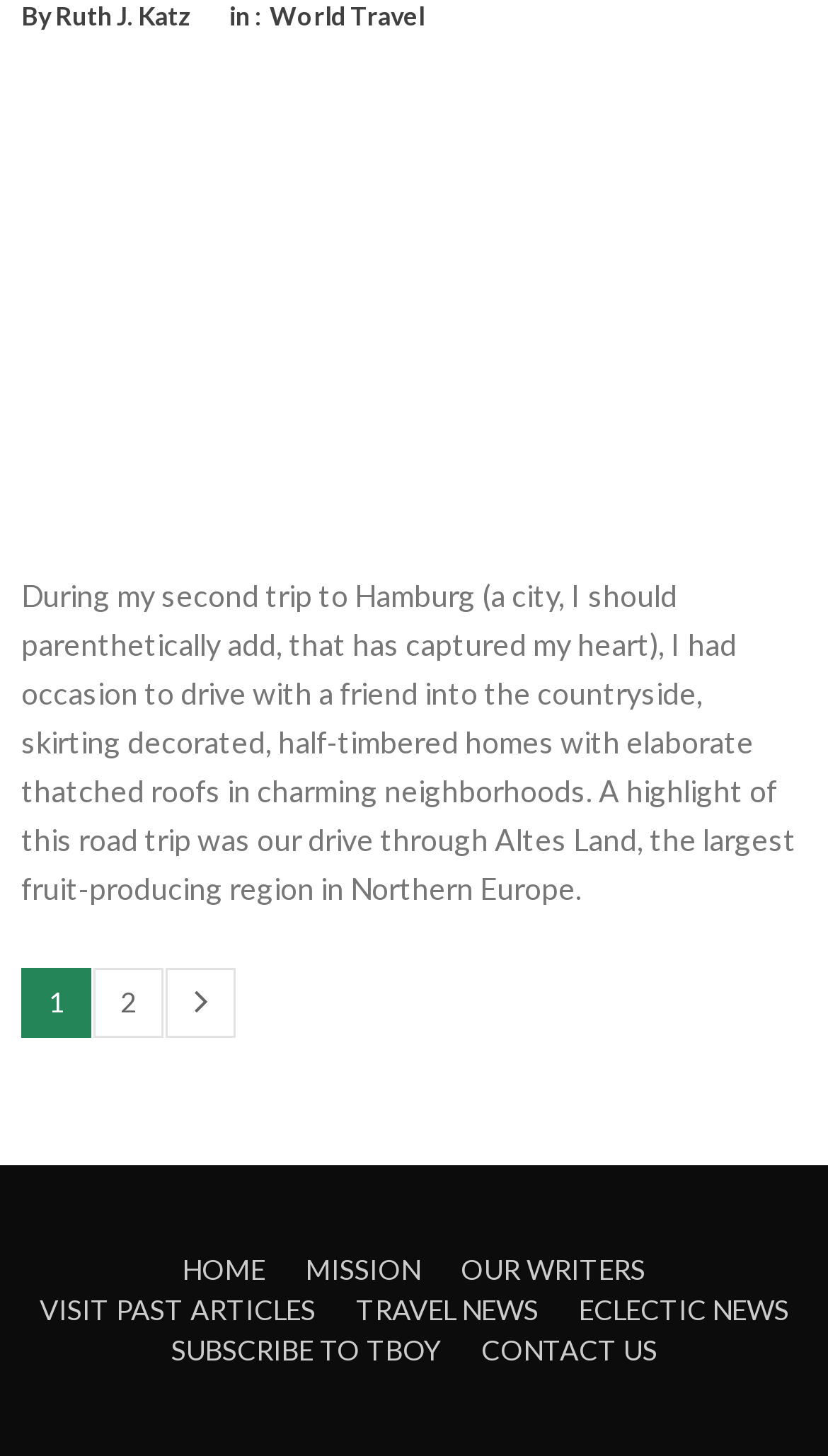Who is the author of the article?
Make sure to answer the question with a detailed and comprehensive explanation.

The author of the article is mentioned in the footer section of the webpage, where it says 'By Ruth J. Katz'.